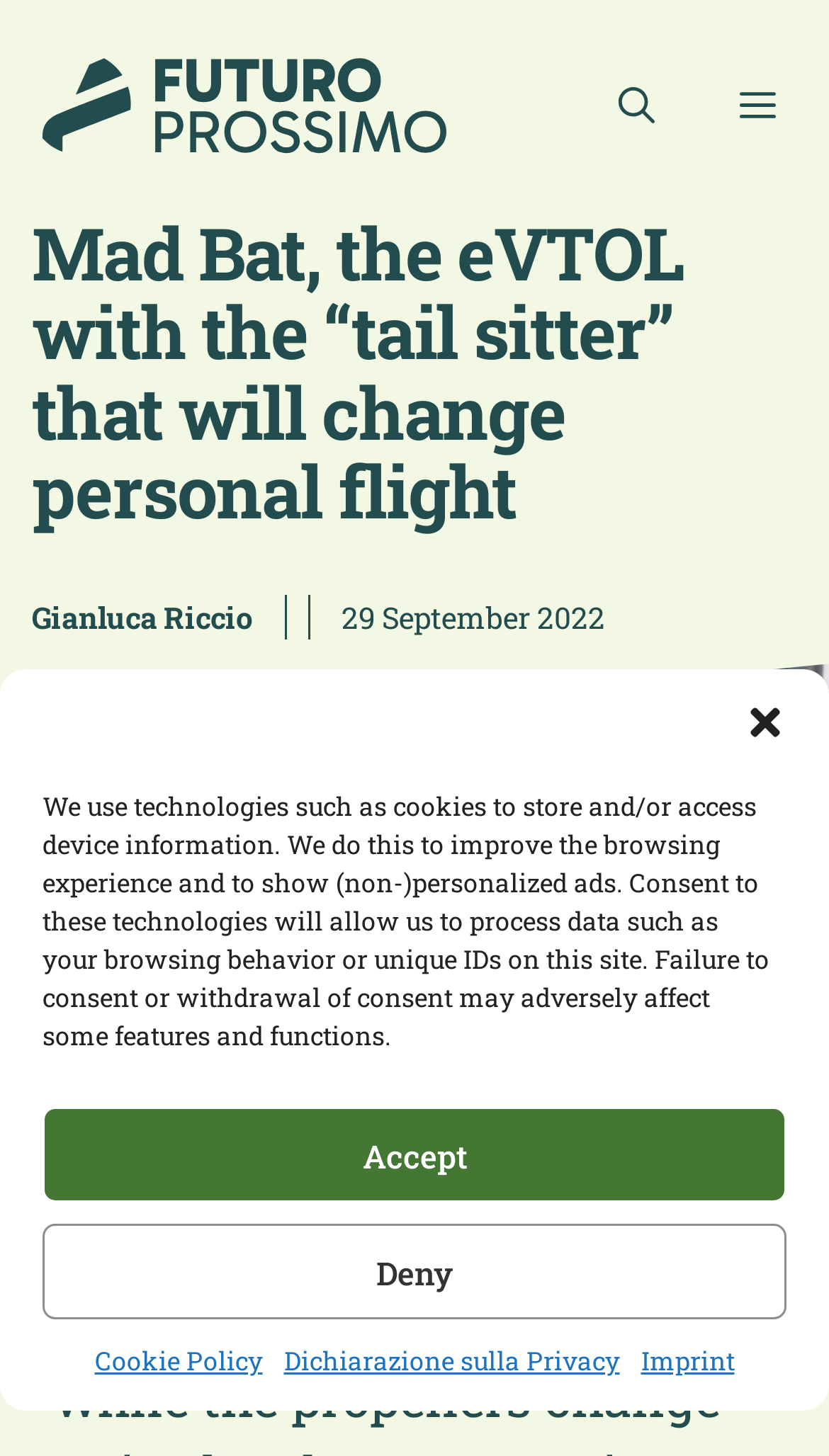What is the category of the article?
Can you provide a detailed and comprehensive answer to the question?

The heading 'Transportation' is located below the image, which suggests that the article belongs to the category of transportation.